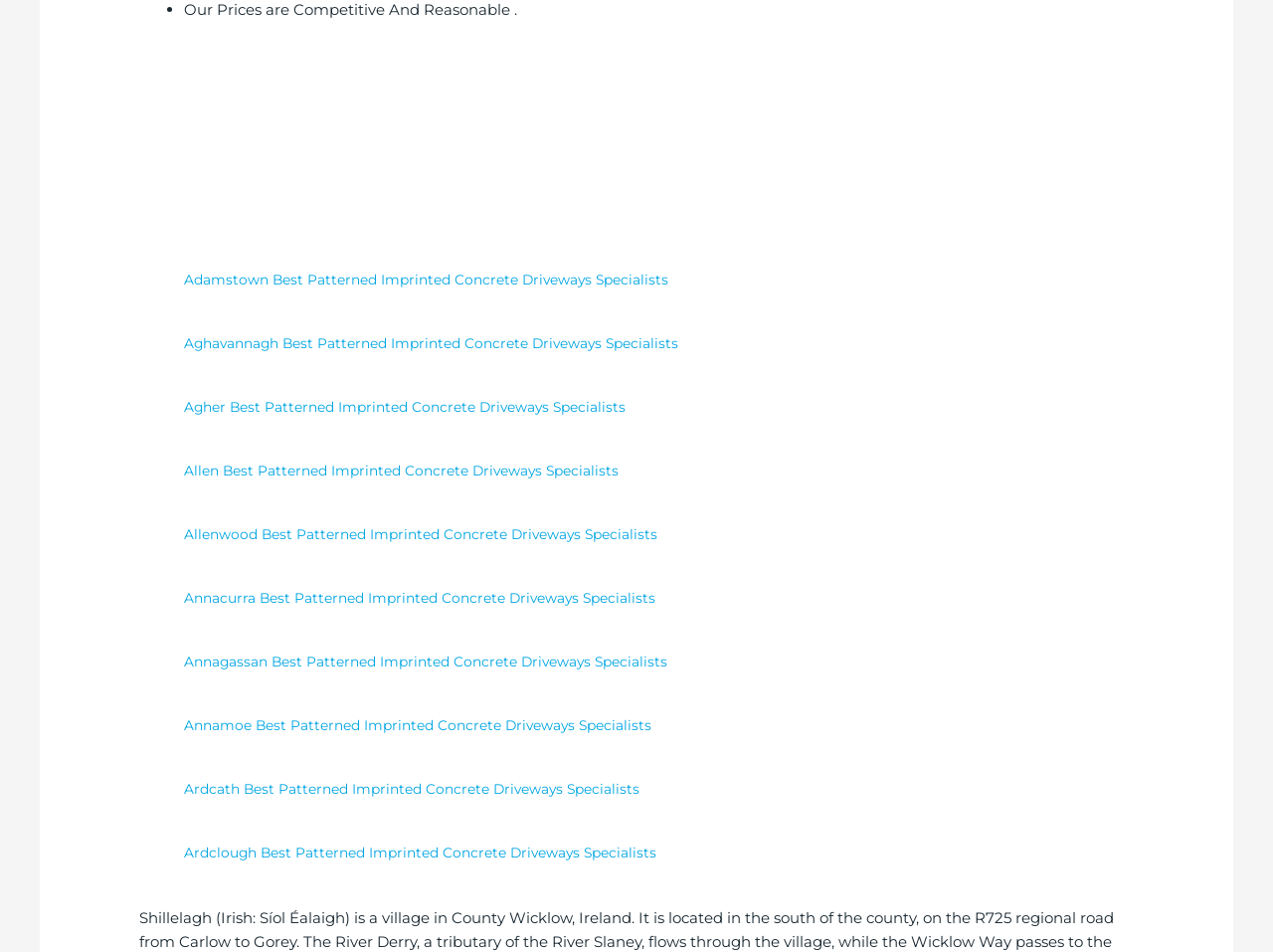Use one word or a short phrase to answer the question provided: 
What is the first location listed?

Adamstown